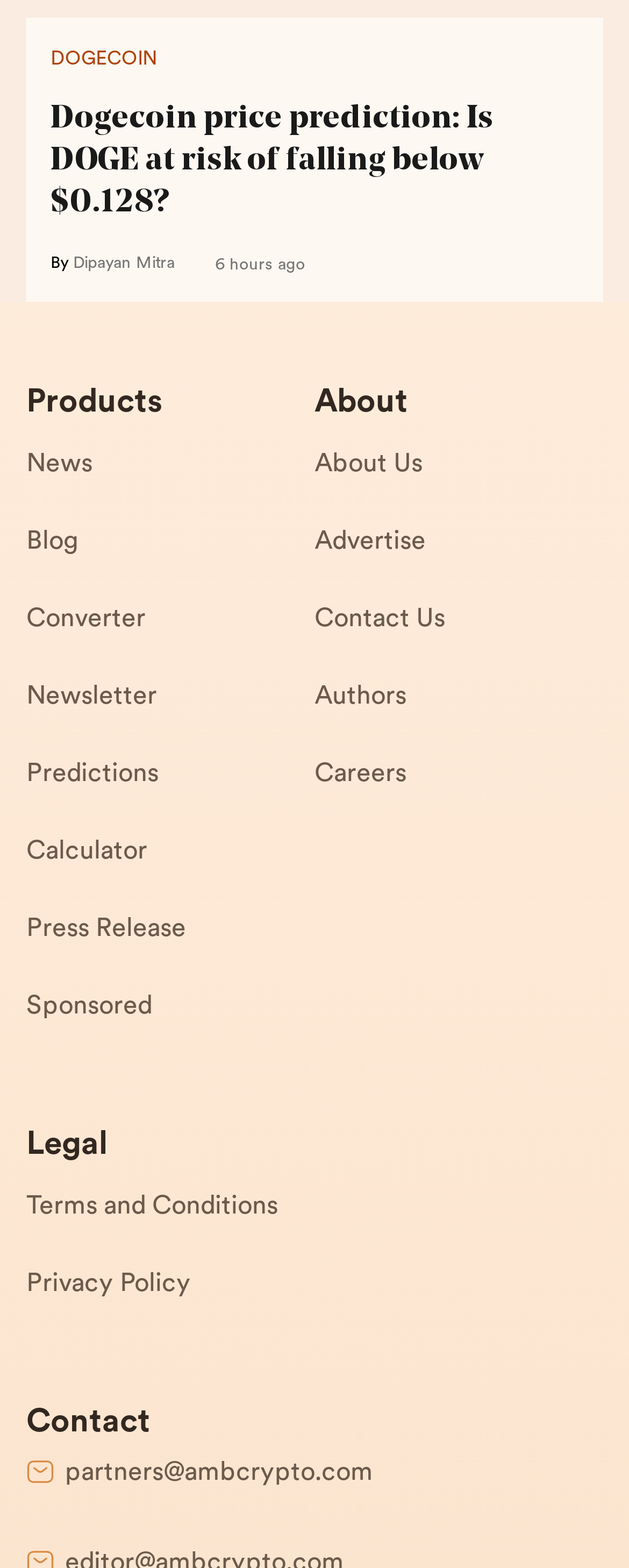Please mark the bounding box coordinates of the area that should be clicked to carry out the instruction: "Contact partners@ambcrypto.com".

[0.103, 0.929, 0.593, 0.979]